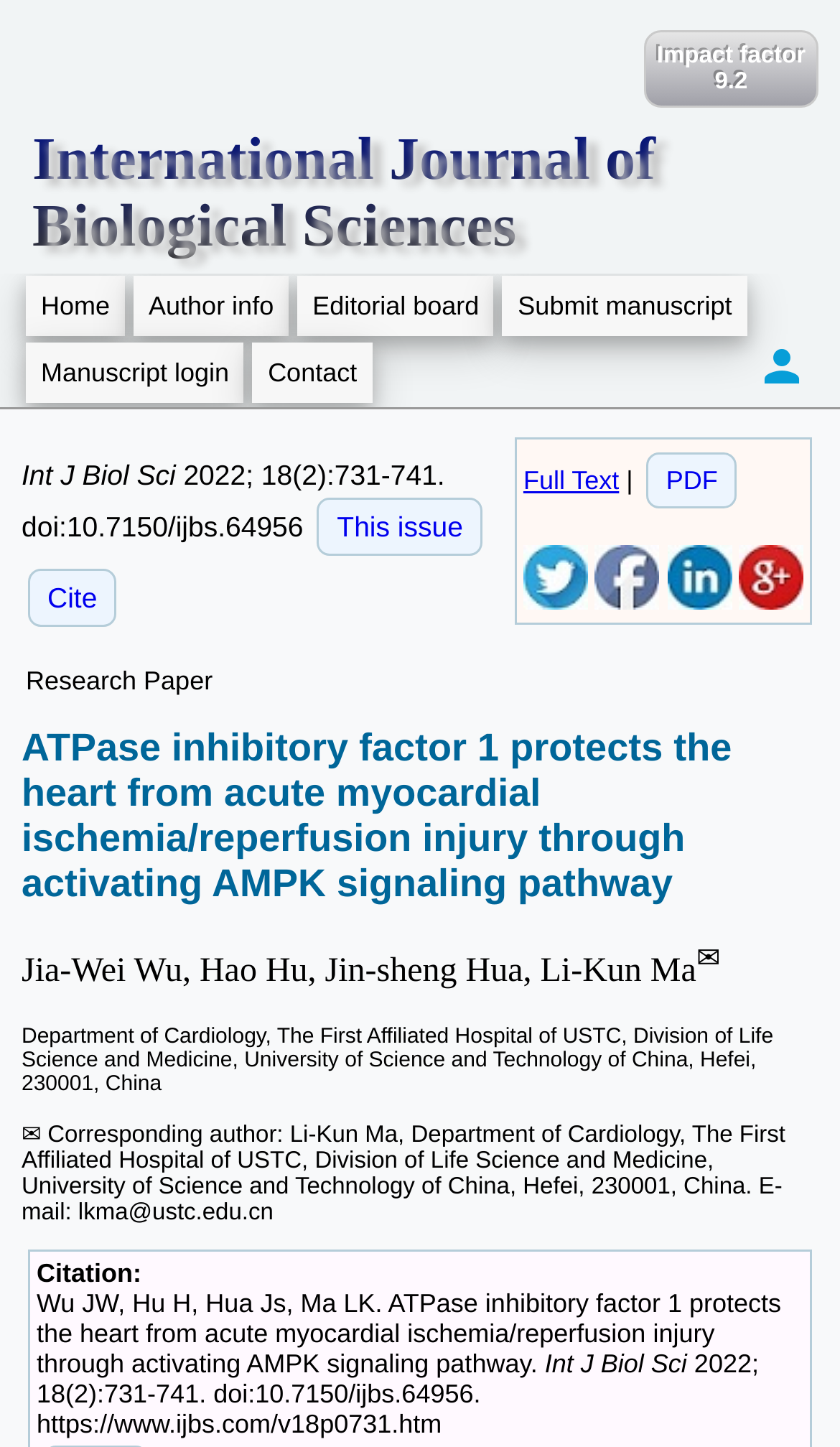Please identify the bounding box coordinates of the region to click in order to complete the given instruction: "Cite the article". The coordinates should be four float numbers between 0 and 1, i.e., [left, top, right, bottom].

[0.033, 0.393, 0.139, 0.433]